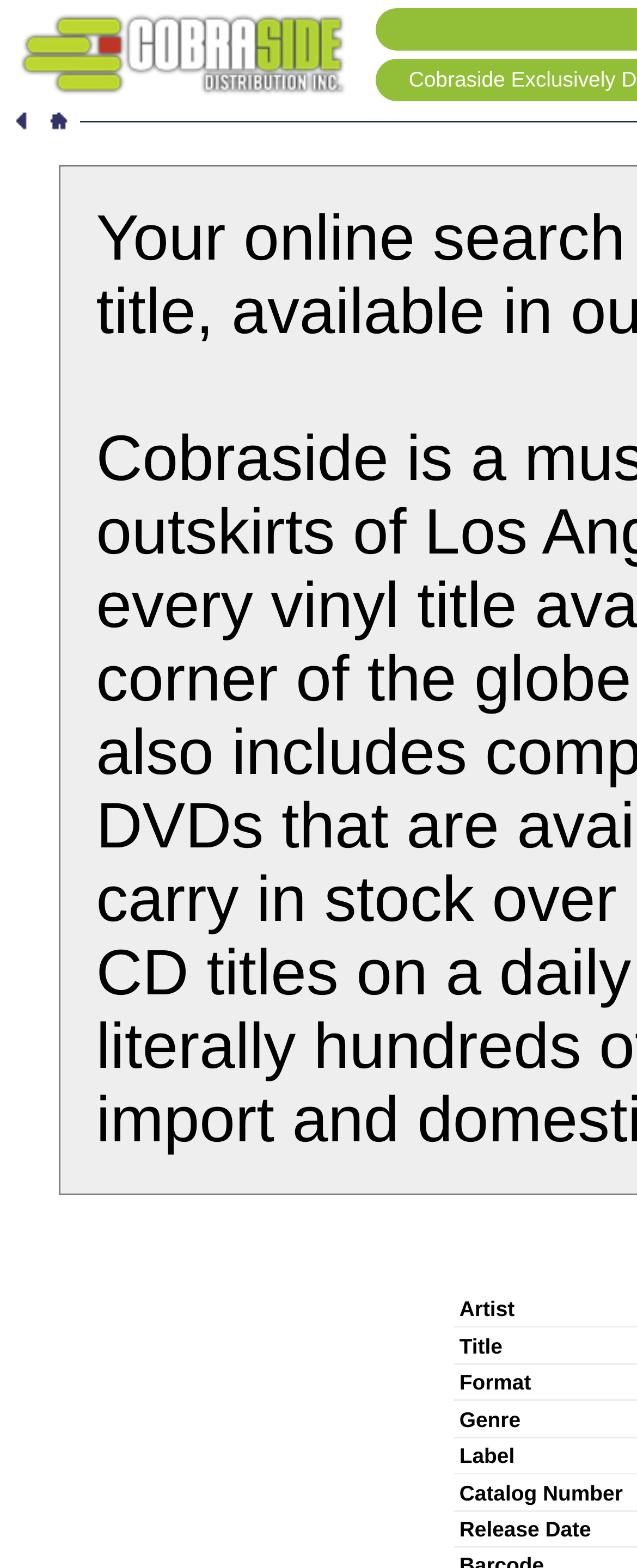Provide a thorough description of this webpage.

The webpage appears to be a product page for a vinyl LP album by Caetano Veloso. At the top-left corner, there is a logo and a link to "Cobraside Distribution Inc." with an image of the company's logo. 

Below the logo, there is a section with two links, one with a less-than symbol ("<") and another with the letter "H". Both links have corresponding images. The links and images are positioned side by side, with the "<" link on the left and the "H" link on the right.